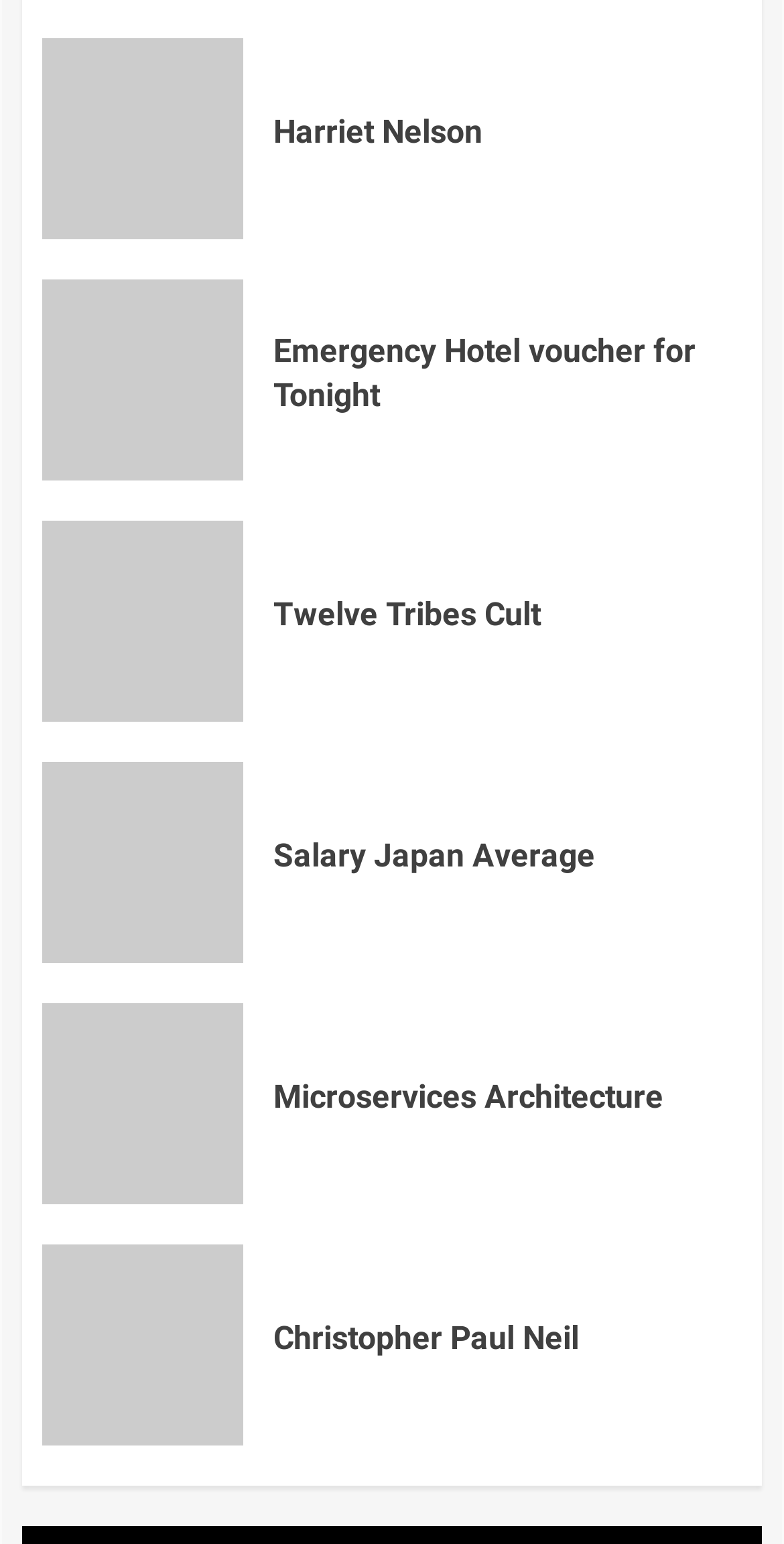Bounding box coordinates are specified in the format (top-left x, top-left y, bottom-right x, bottom-right y). All values are floating point numbers bounded between 0 and 1. Please provide the bounding box coordinate of the region this sentence describes: Harriet Nelson

[0.349, 0.073, 0.615, 0.098]